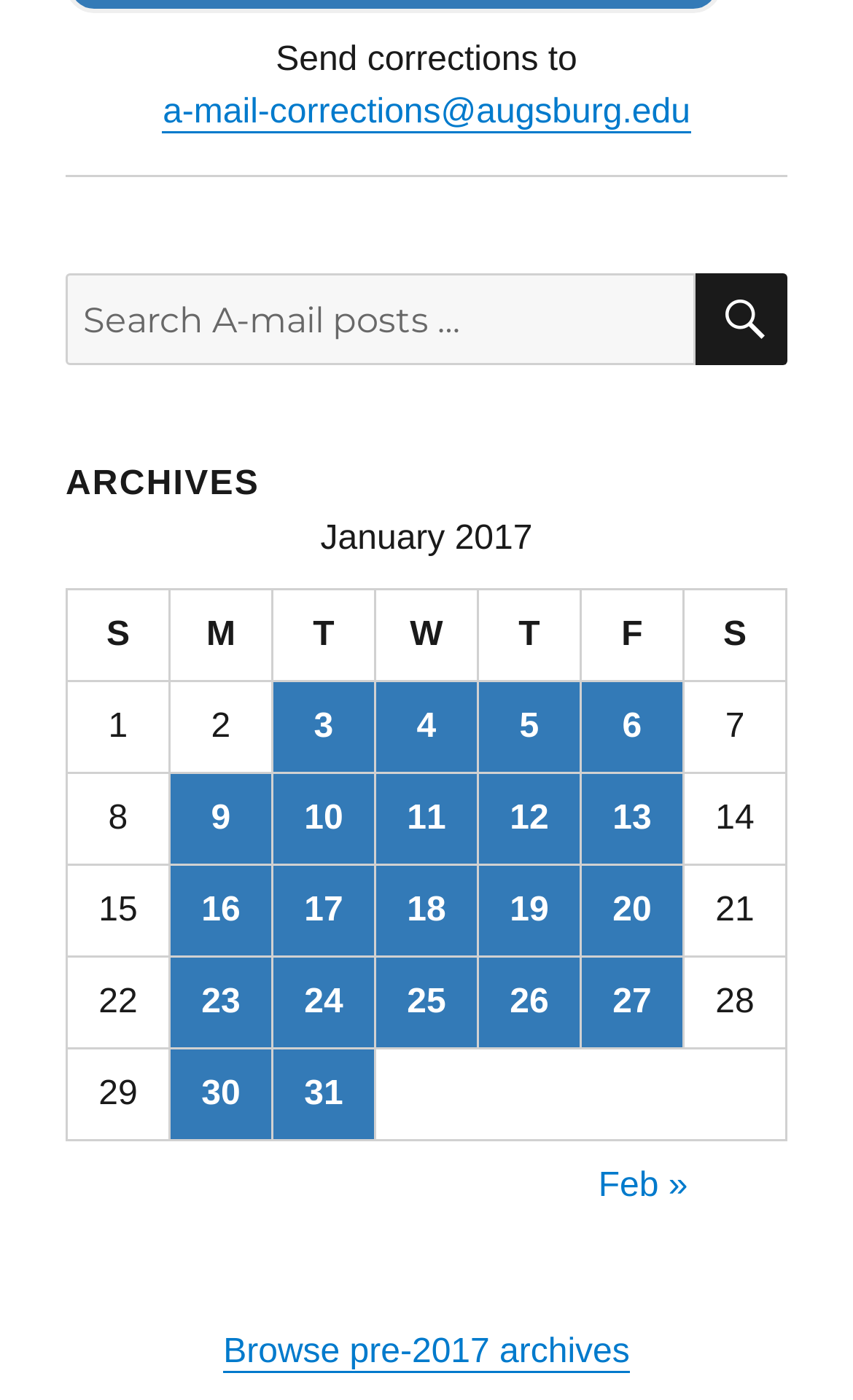How many columns are in the table?
Using the visual information, answer the question in a single word or phrase.

7